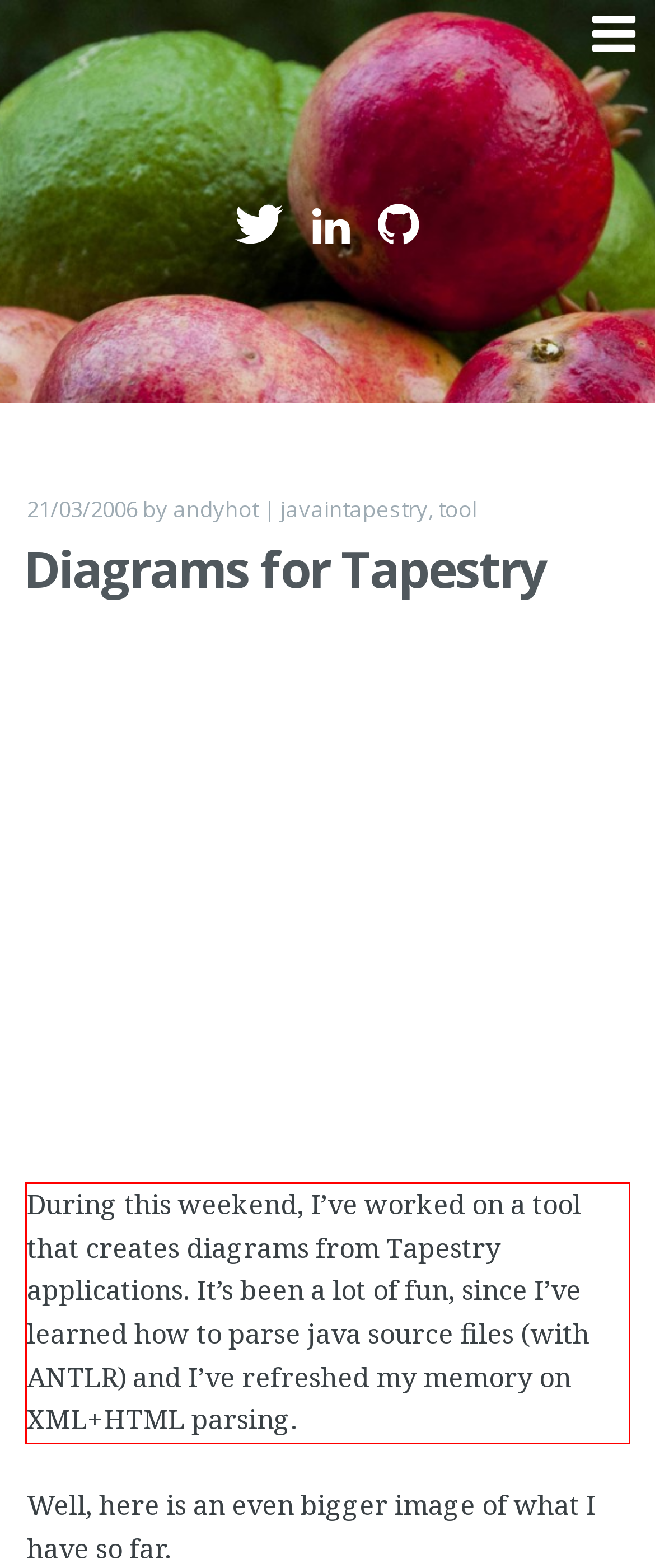Analyze the webpage screenshot and use OCR to recognize the text content in the red bounding box.

During this weekend, I’ve worked on a tool that creates diagrams from Tapestry applications. It’s been a lot of fun, since I’ve learned how to parse java source files (with ANTLR) and I’ve refreshed my memory on XML+HTML parsing.